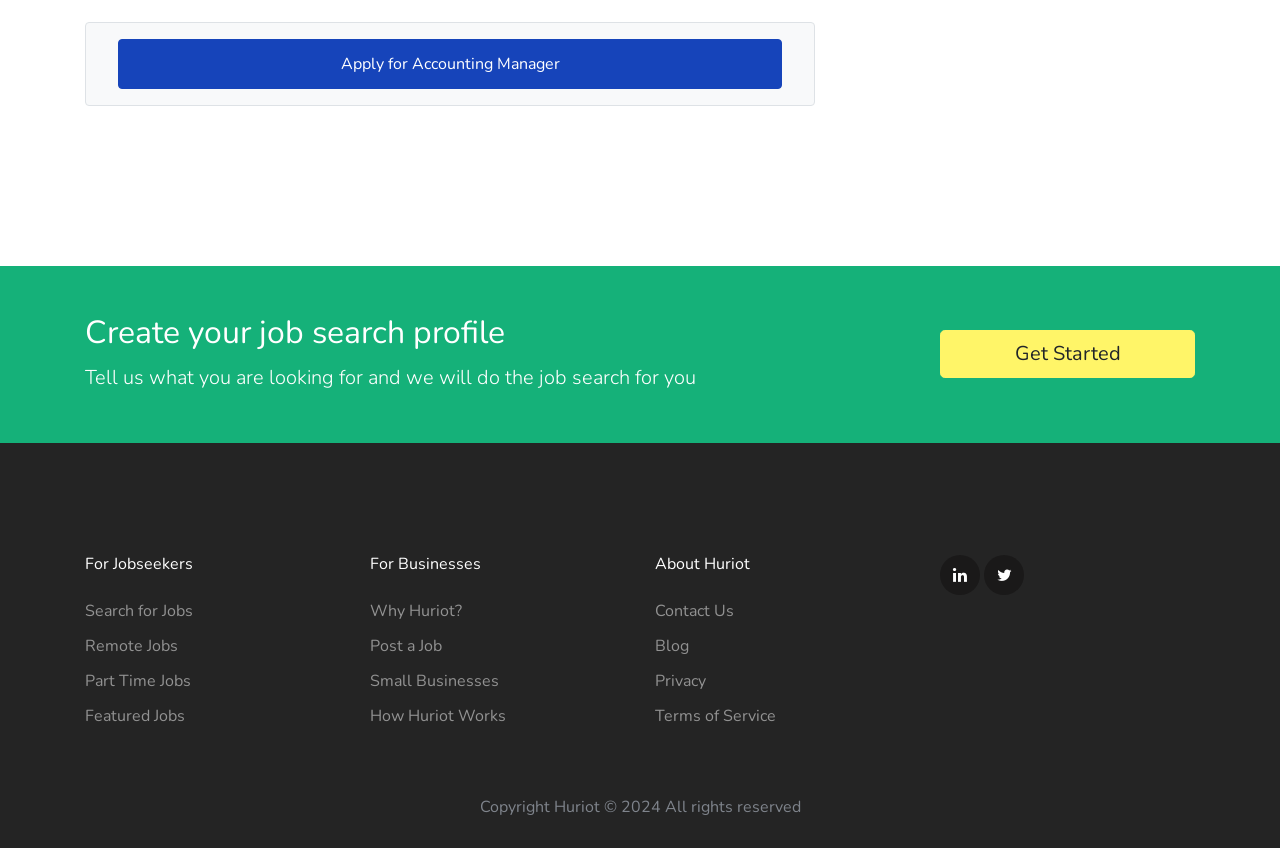Please specify the bounding box coordinates of the clickable section necessary to execute the following command: "Post a Job".

[0.289, 0.749, 0.345, 0.775]